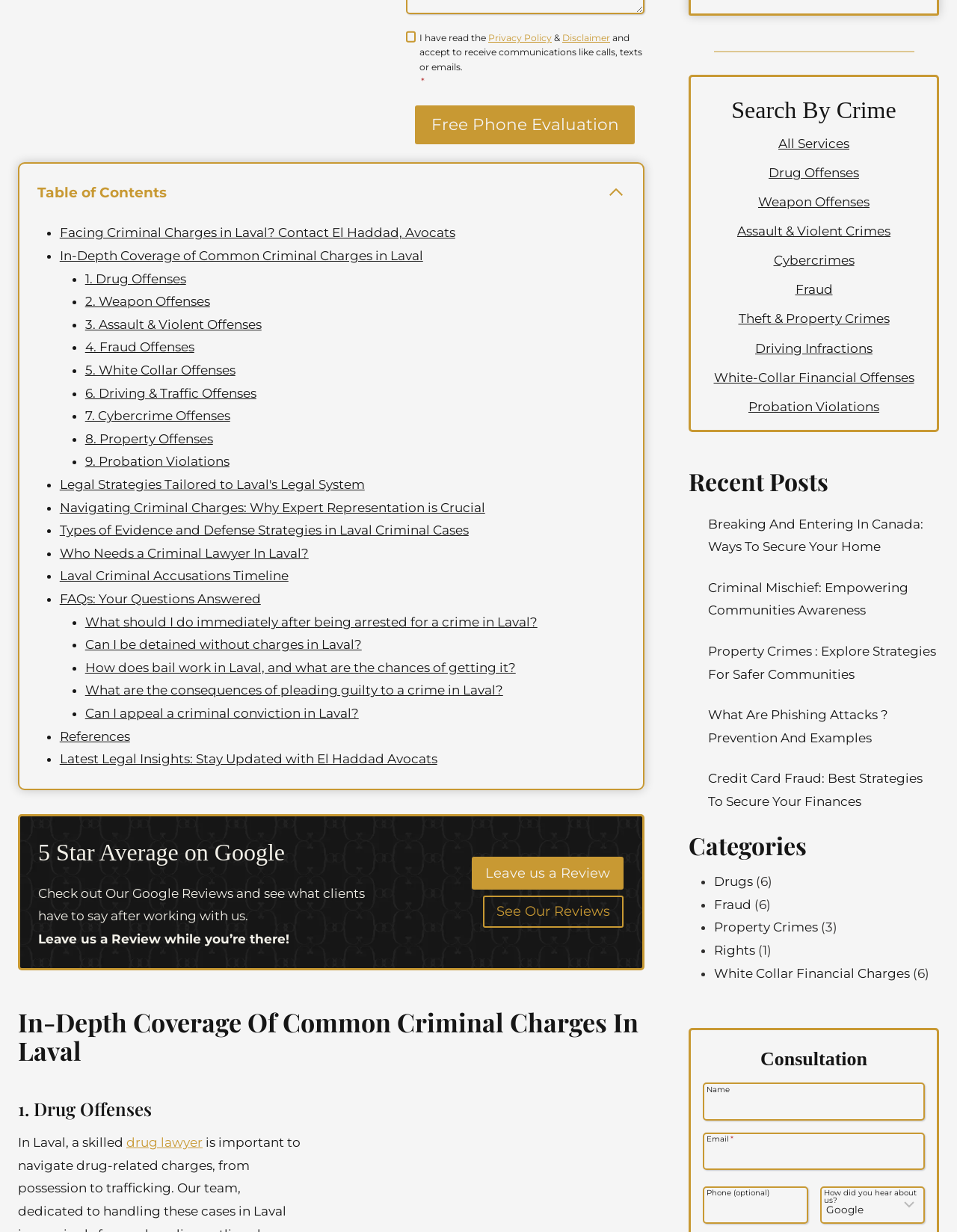Identify the bounding box coordinates of the clickable region necessary to fulfill the following instruction: "Search by crime". The bounding box coordinates should be four float numbers between 0 and 1, i.e., [left, top, right, bottom].

[0.764, 0.078, 0.936, 0.1]